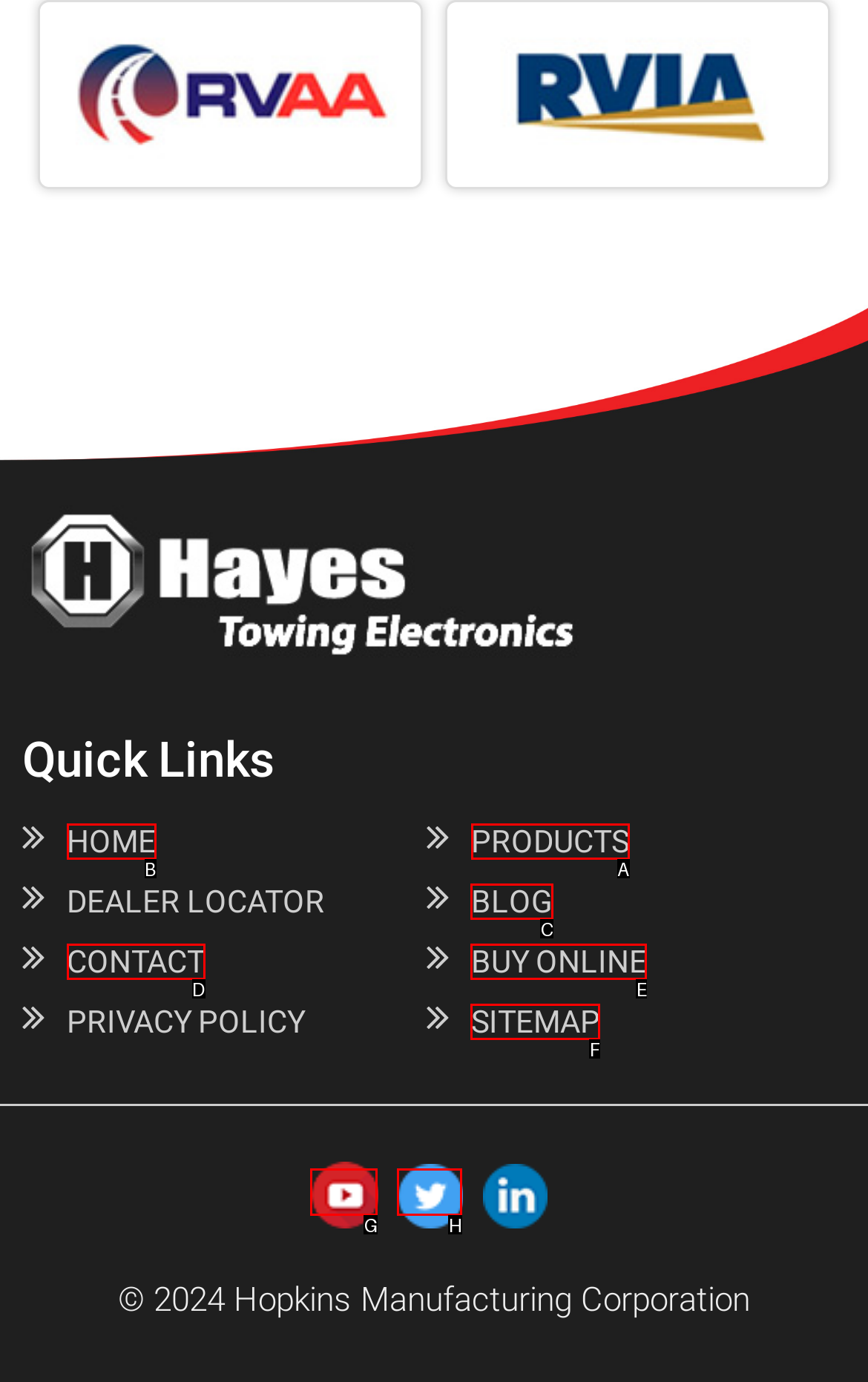Identify the HTML element I need to click to complete this task: Visit PRODUCTS Provide the option's letter from the available choices.

A